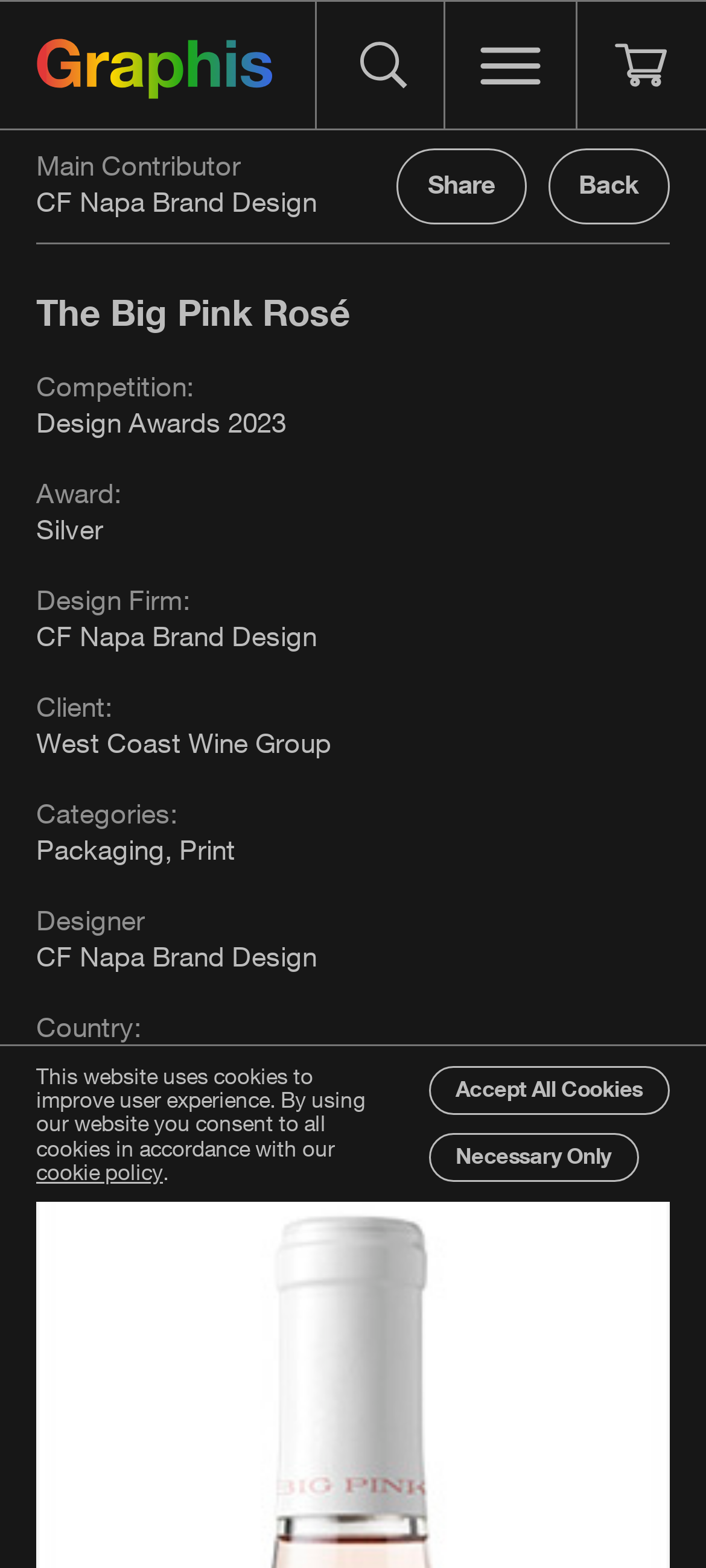Using a single word or phrase, answer the following question: 
What is the category of the design?

Packaging, Print